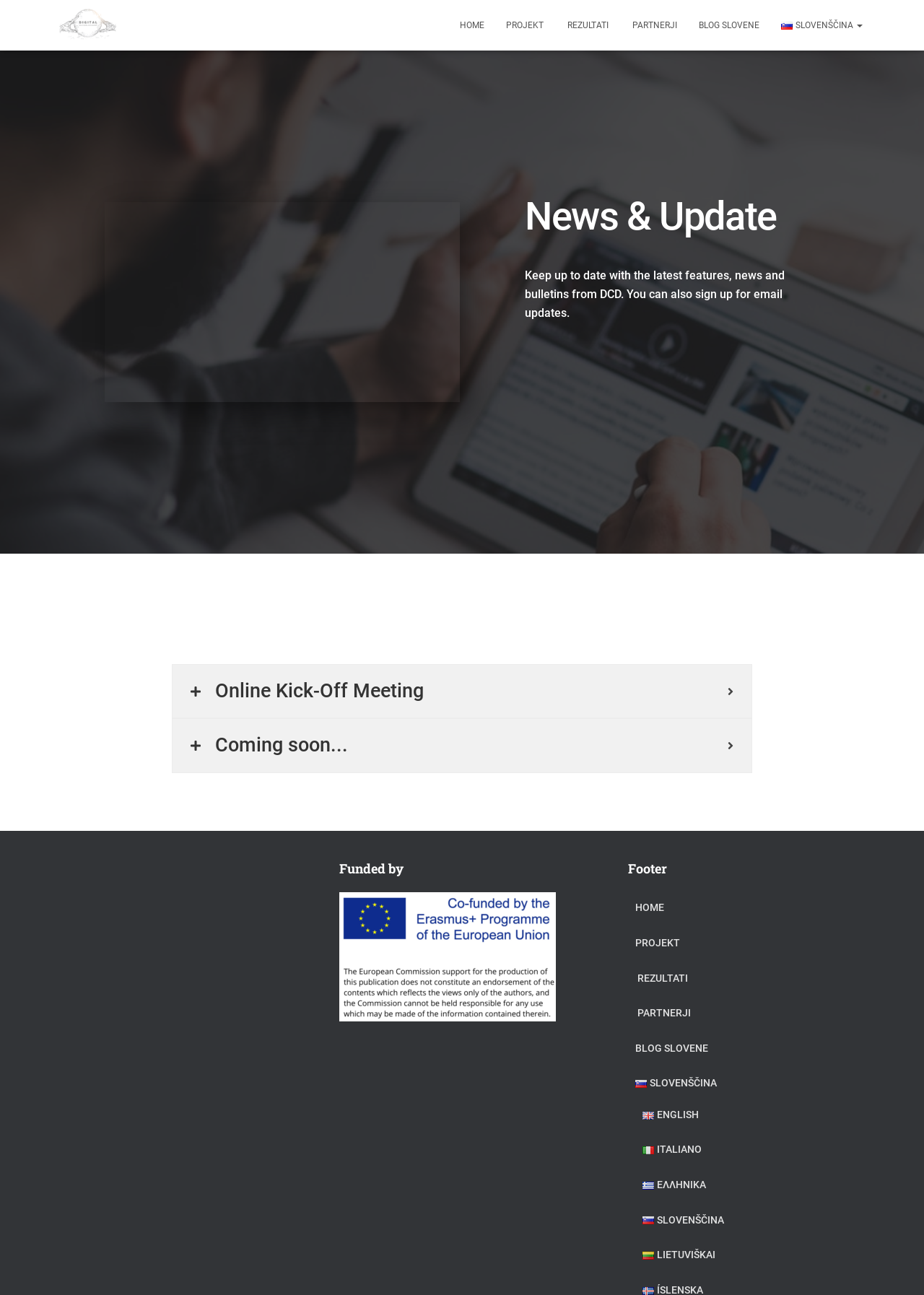Based on the element description "Rezultati", predict the bounding box coordinates of the UI element.

[0.688, 0.743, 0.745, 0.768]